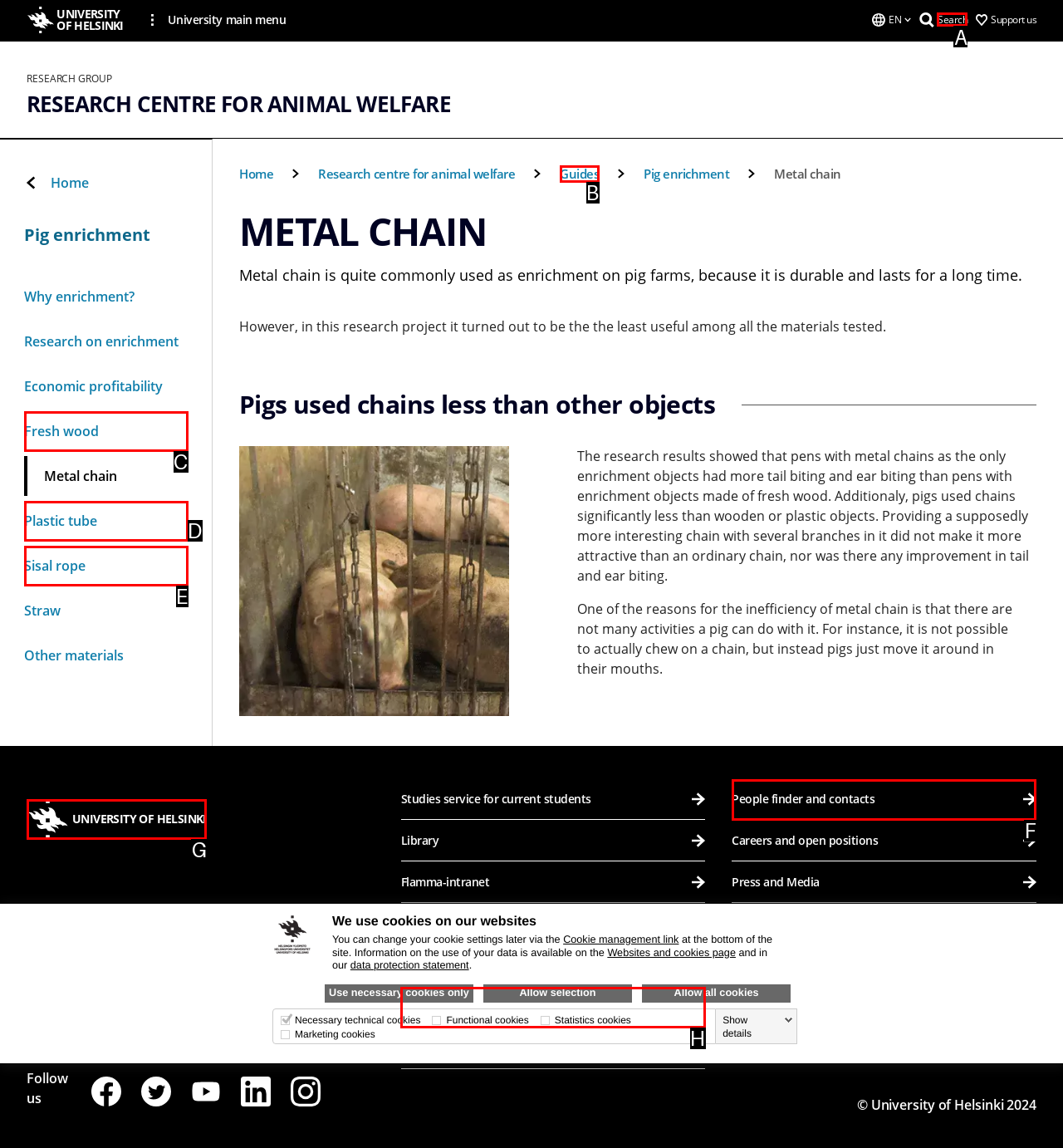Determine which UI element I need to click to achieve the following task: Click the 'Search' button Provide your answer as the letter of the selected option.

A